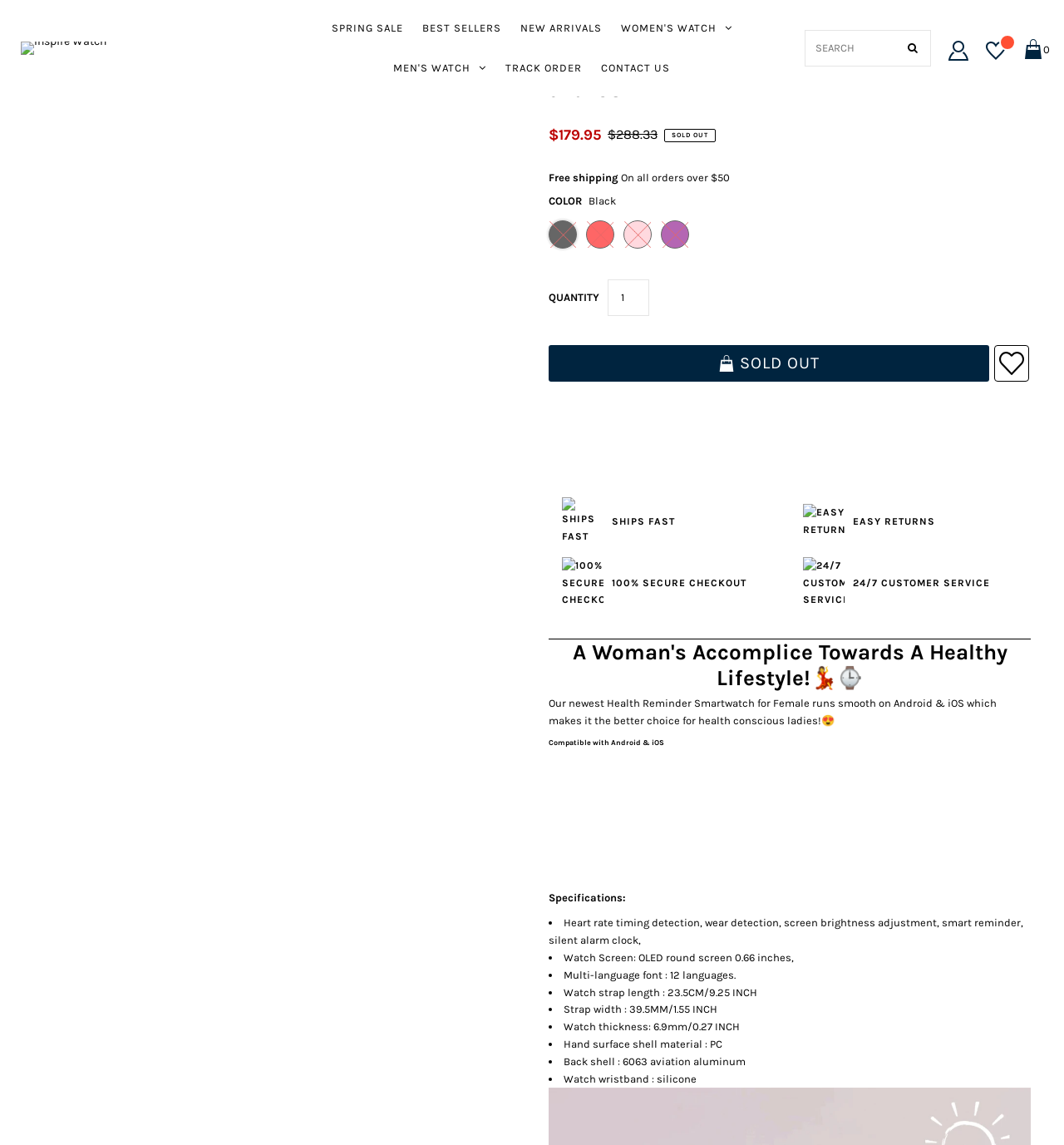Can you determine the bounding box coordinates of the area that needs to be clicked to fulfill the following instruction: "Search for a product"?

[0.756, 0.026, 0.875, 0.058]